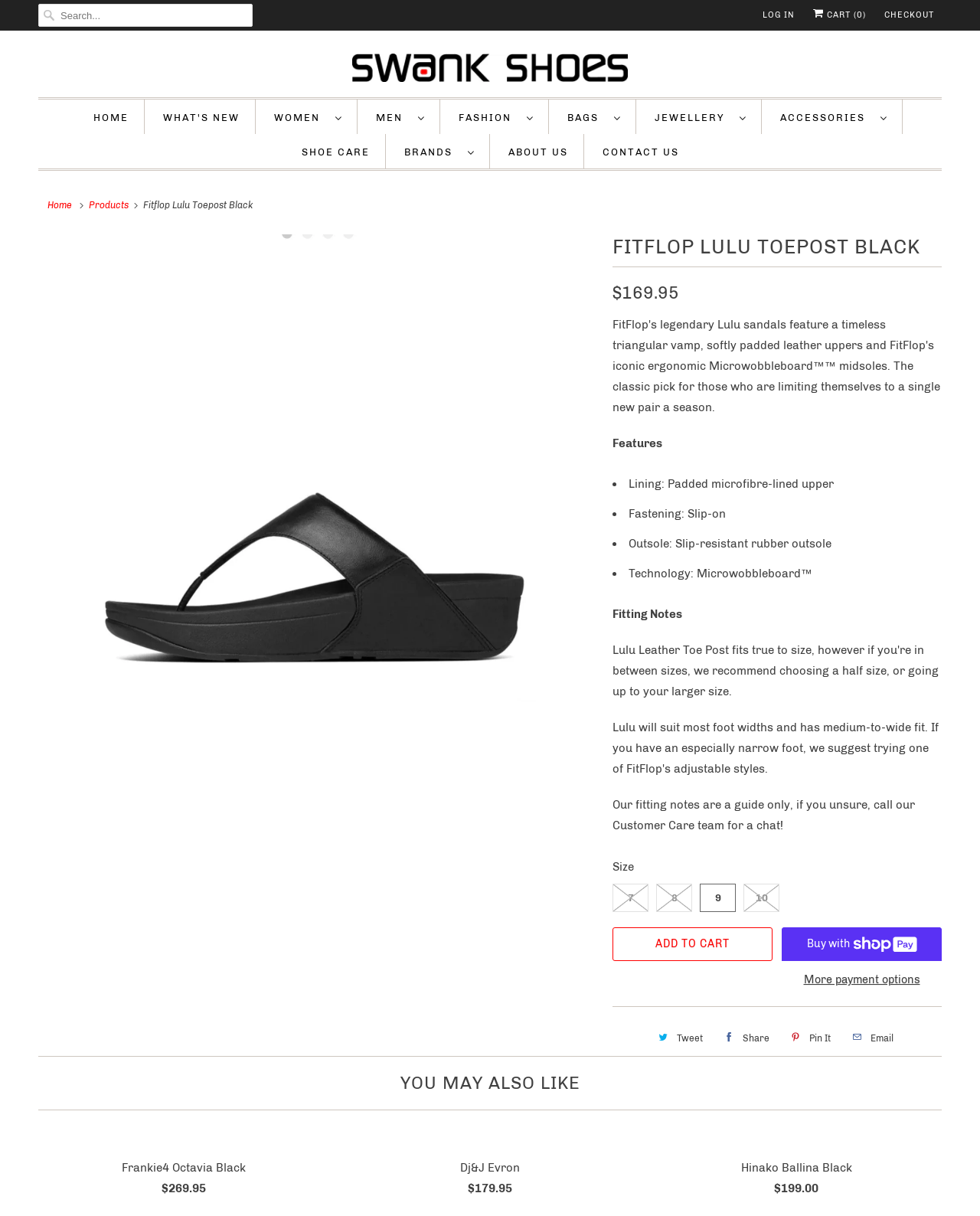Determine the bounding box coordinates for the UI element with the following description: "Contact Us". The coordinates should be four float numbers between 0 and 1, represented as [left, top, right, bottom].

[0.614, 0.116, 0.693, 0.133]